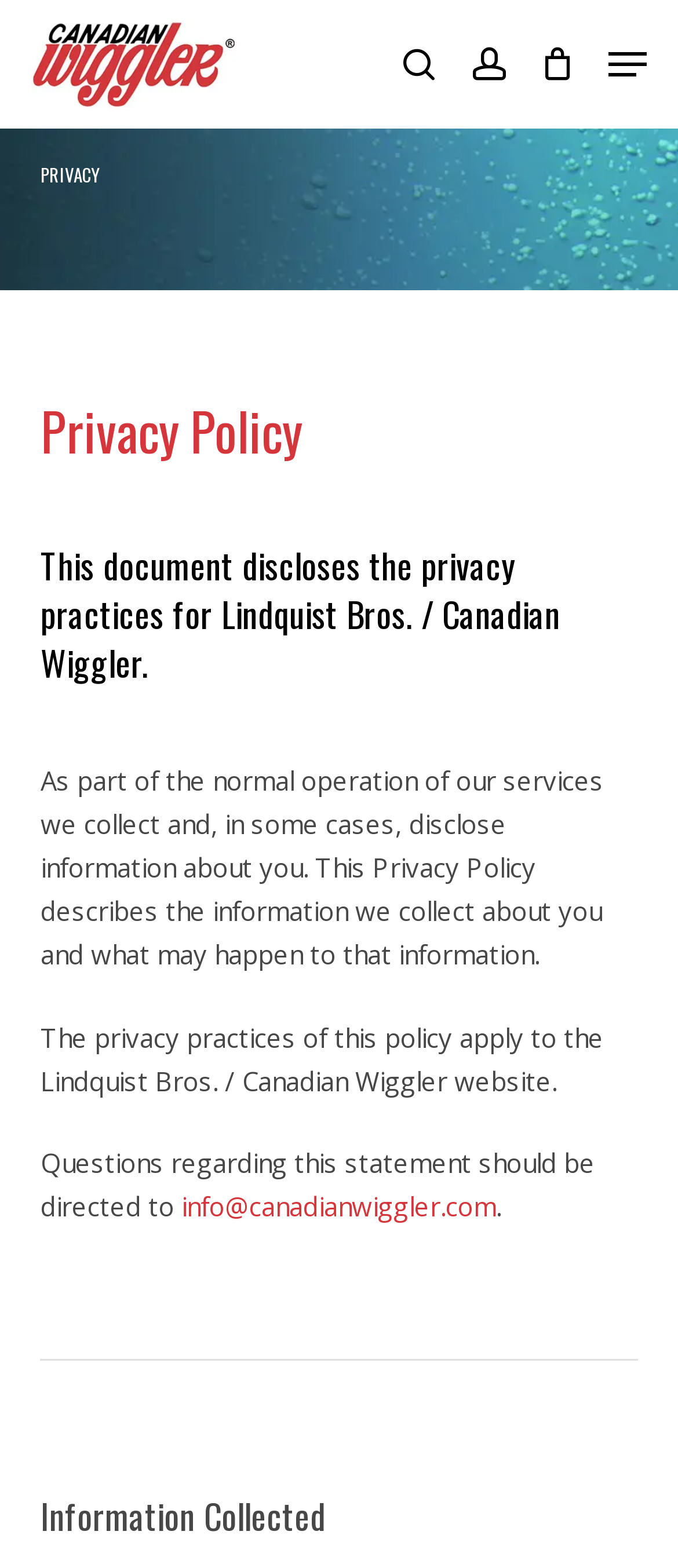Using the information shown in the image, answer the question with as much detail as possible: What is the purpose of the search textbox?

The search textbox is located at the top of the page with a placeholder text 'Search', indicating that it is used to search for content within the website.